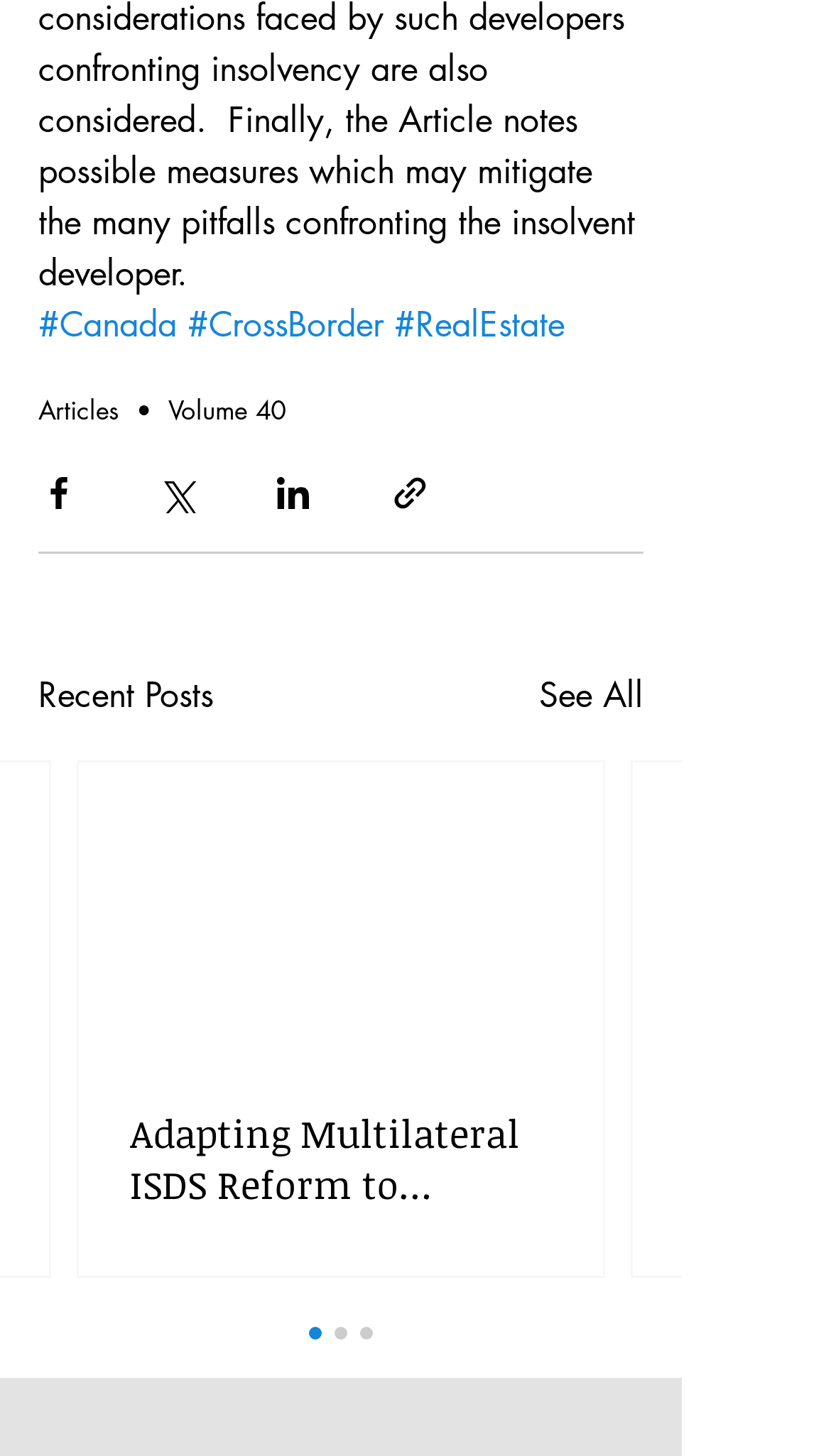Please give a concise answer to this question using a single word or phrase: 
How many articles are listed under the 'Recent Posts' section?

1